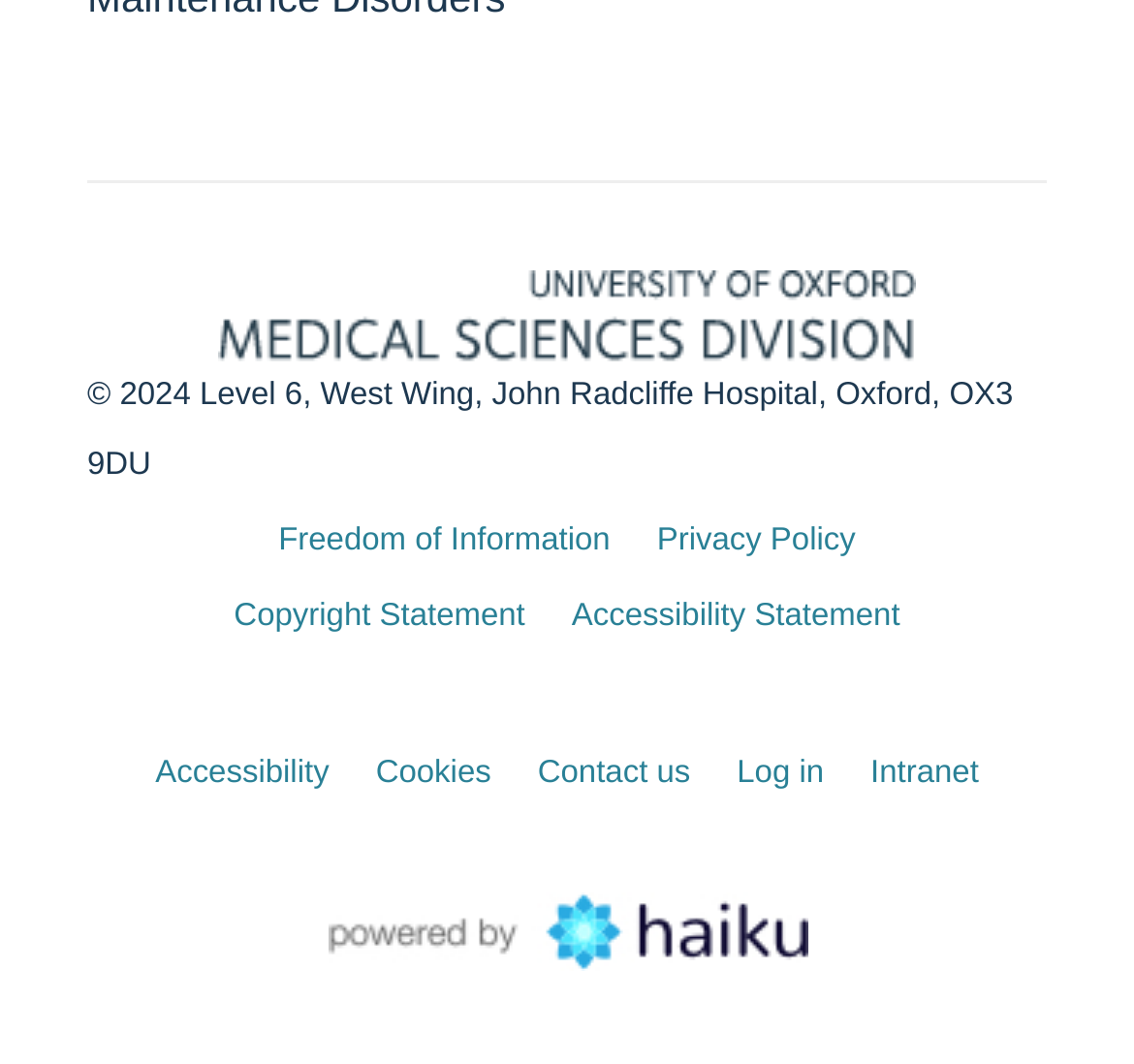What is the name of the platform that powers the website?
Based on the image, answer the question with as much detail as possible.

The answer can be found by looking at the link element with the text 'powered by Haiku' which is located at the bottom of the webpage.